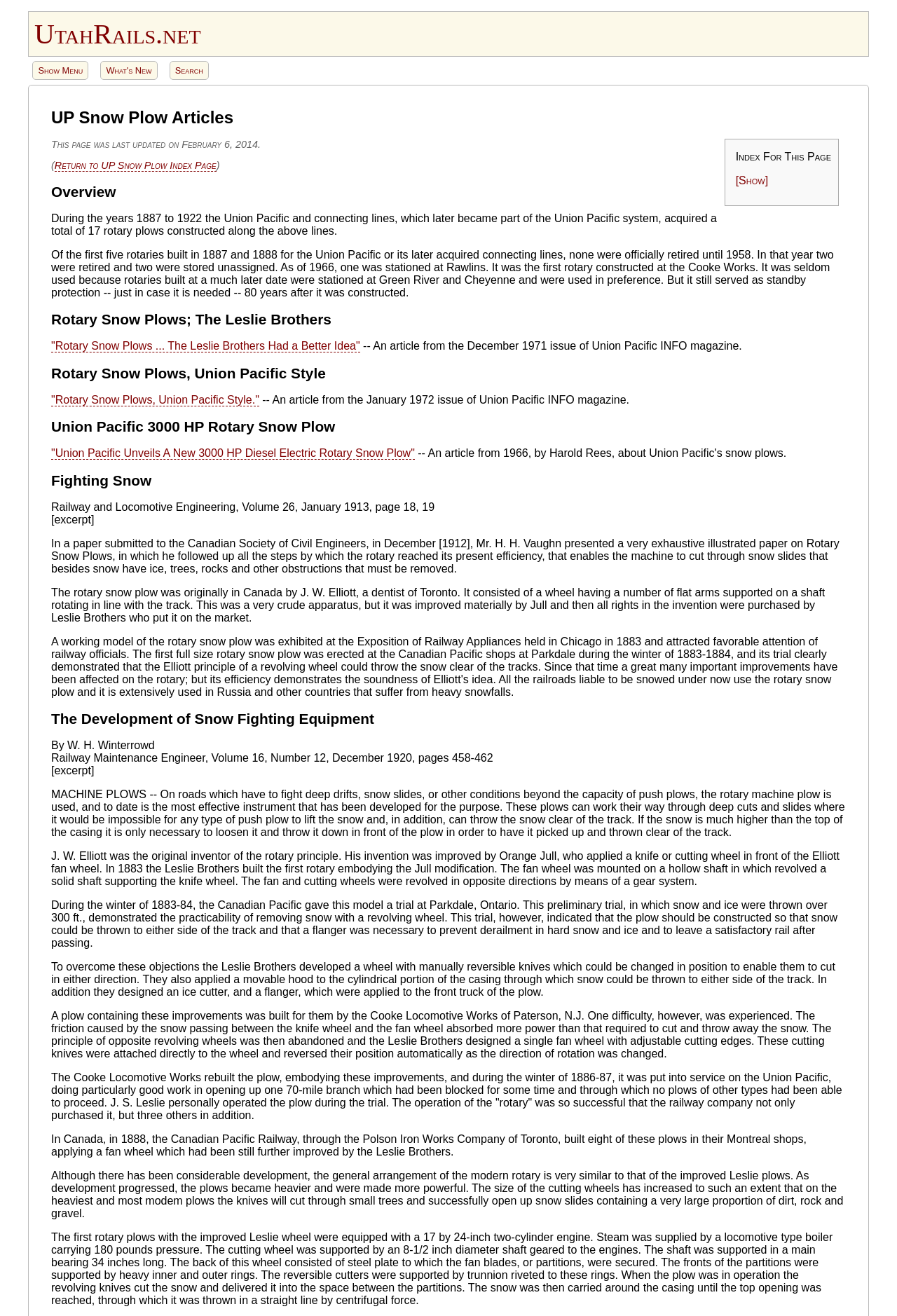What is the purpose of the flanger in a rotary snow plow?
Using the image, elaborate on the answer with as much detail as possible.

I found the answer by reading the paragraph under the 'The Development of Snow Fighting Equipment' heading, which states that 'a flanger was necessary to prevent derailment in hard snow and ice and to leave a satisfactory rail after passing'.